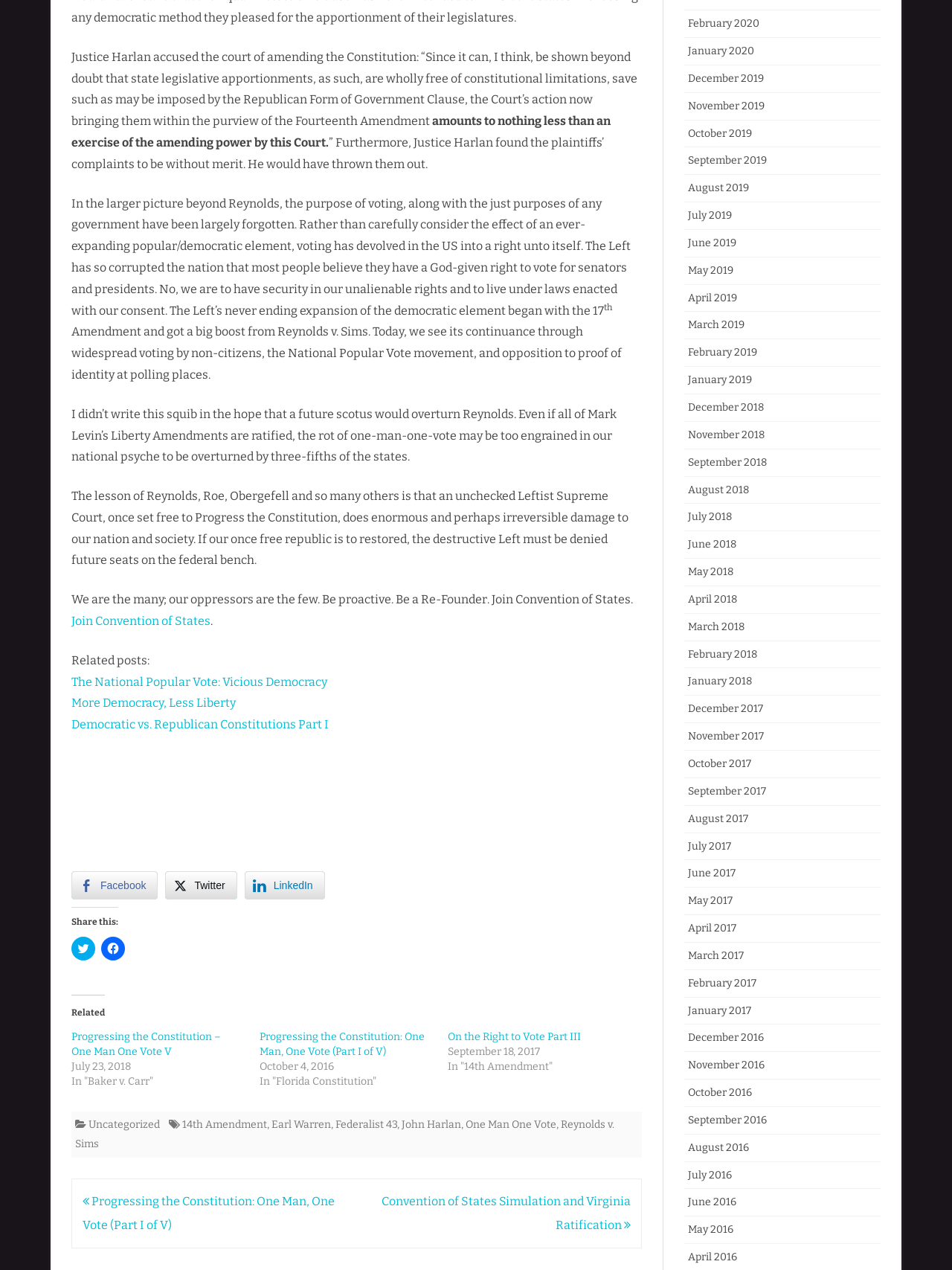Provide a one-word or one-phrase answer to the question:
How many months are listed in the archive section?

24